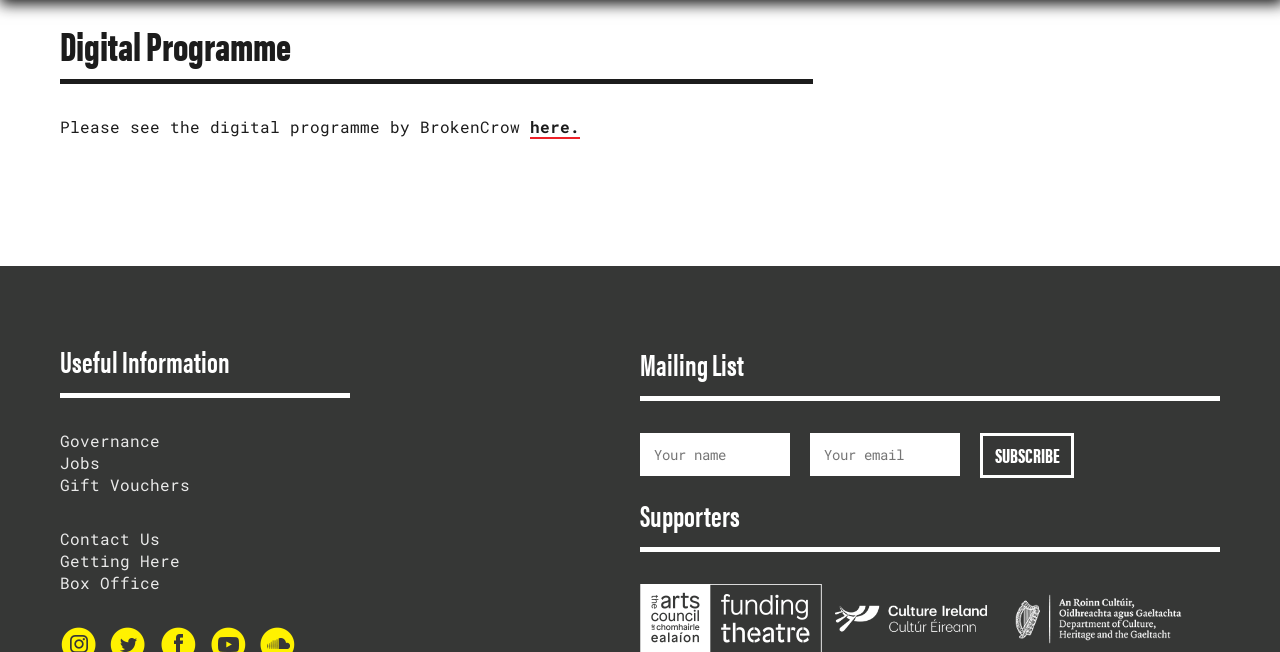Find and provide the bounding box coordinates for the UI element described here: "parent_node: Mailing List". The coordinates should be given as four float numbers between 0 and 1: [left, top, right, bottom].

[0.781, 0.93, 0.932, 0.963]